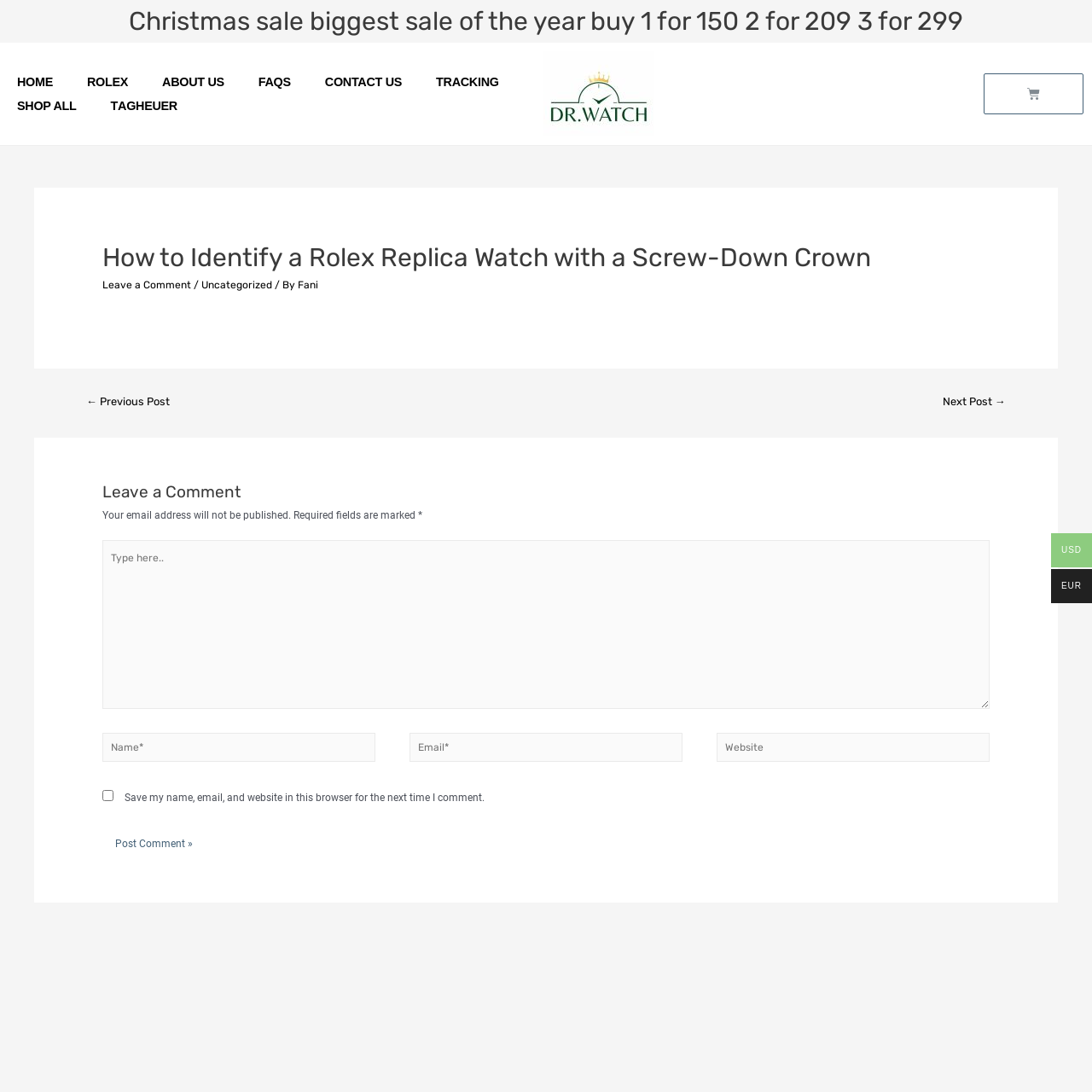Determine the bounding box coordinates of the clickable element necessary to fulfill the instruction: "Type in the comment box". Provide the coordinates as four float numbers within the 0 to 1 range, i.e., [left, top, right, bottom].

[0.094, 0.495, 0.906, 0.649]